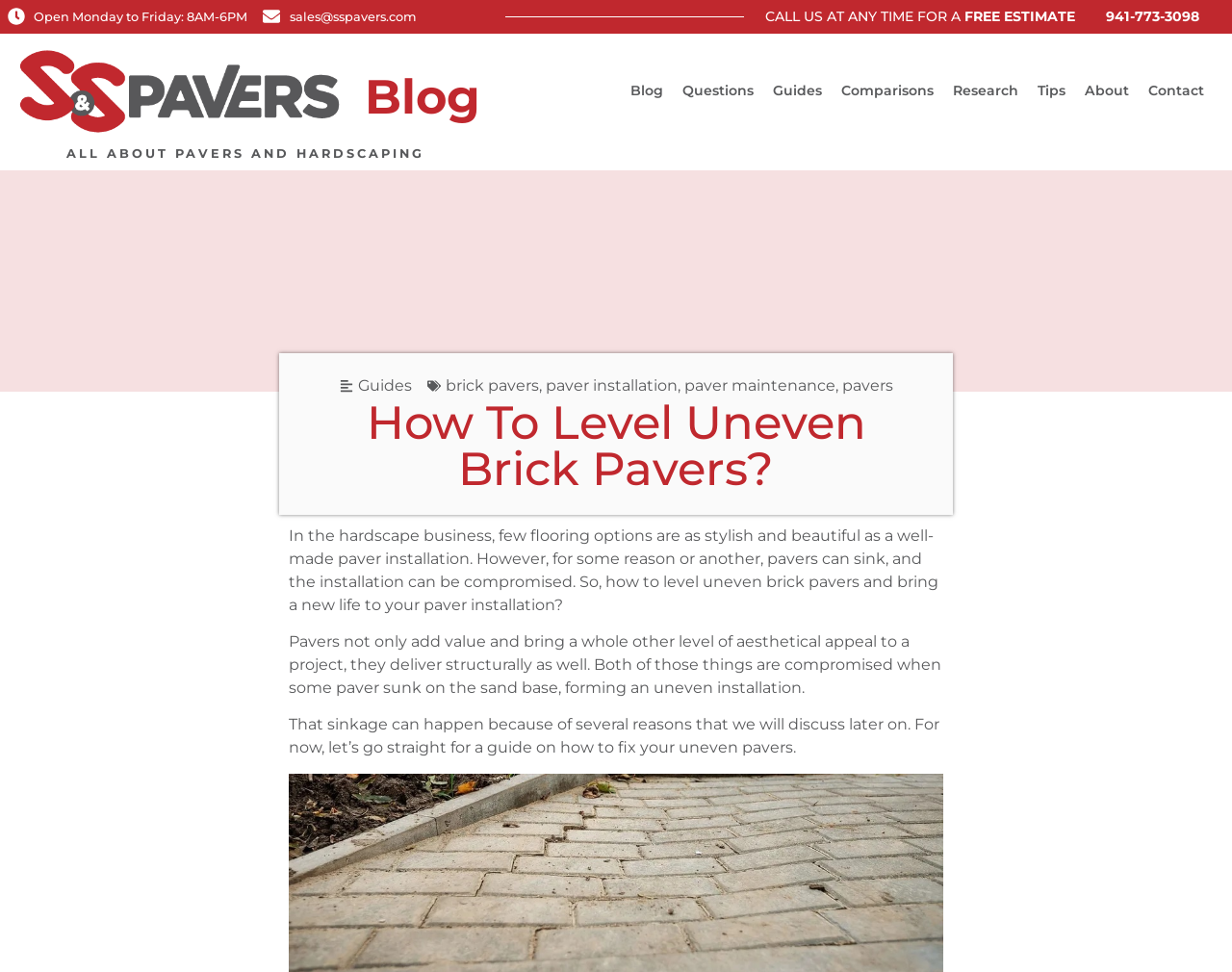Please specify the bounding box coordinates of the clickable section necessary to execute the following command: "Click the 'CALL US AT ANY TIME FOR A FREE ESTIMATE' link".

[0.621, 0.008, 0.973, 0.026]